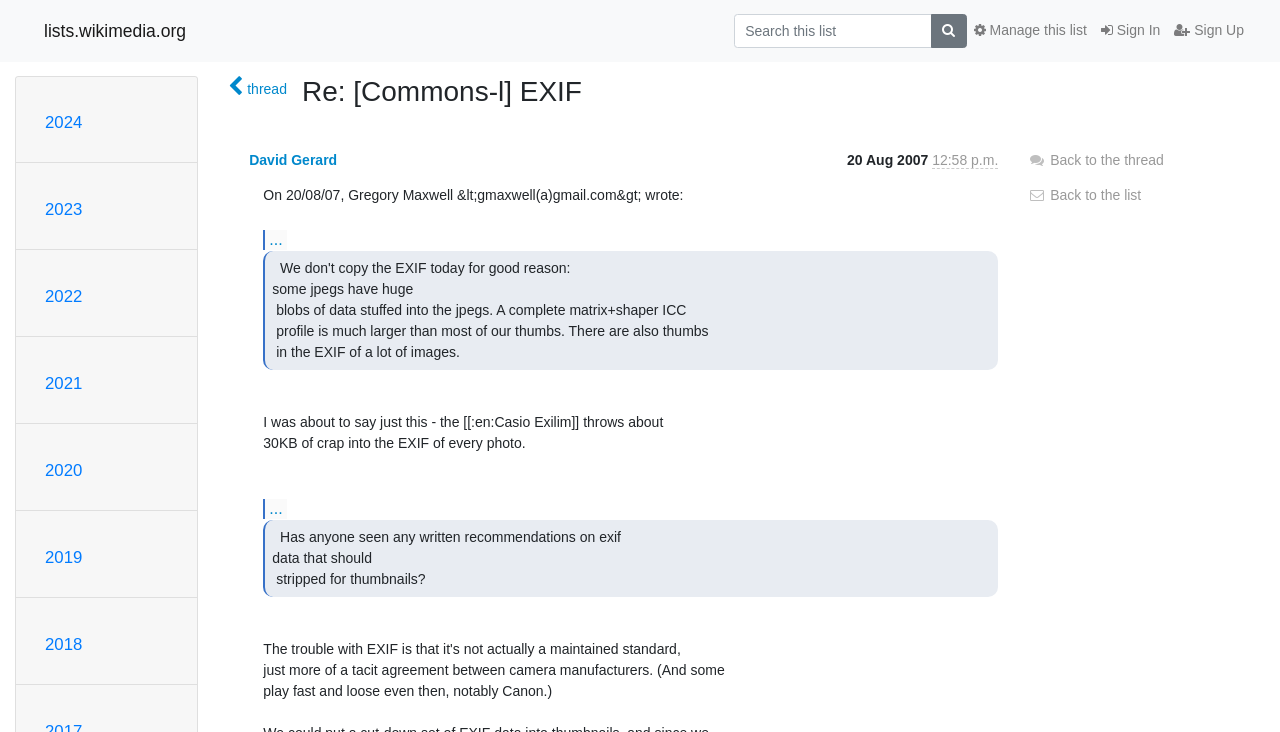Find the bounding box coordinates for the area you need to click to carry out the instruction: "Search this list". The coordinates should be four float numbers between 0 and 1, indicated as [left, top, right, bottom].

[0.573, 0.019, 0.728, 0.065]